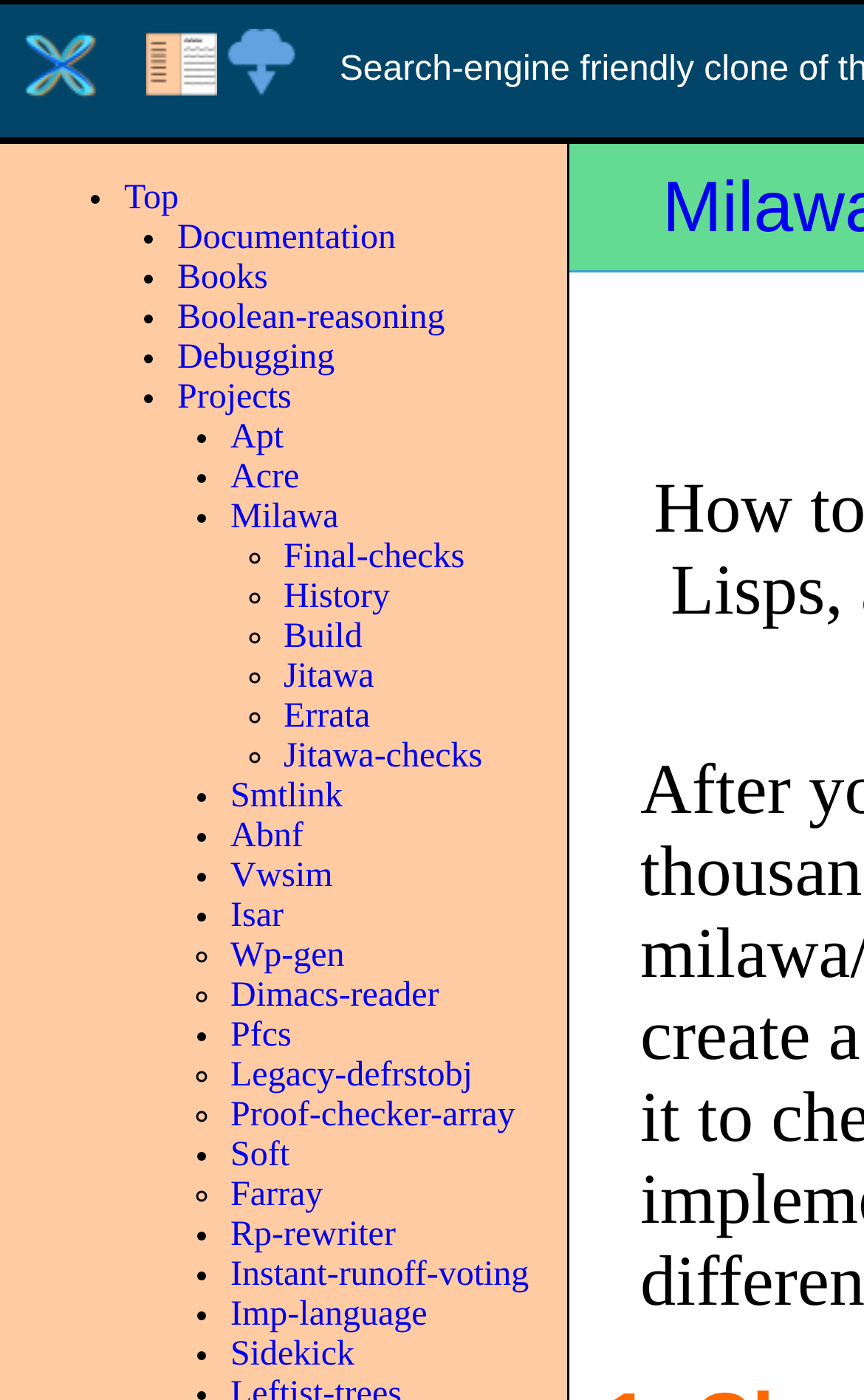Please provide a one-word or phrase answer to the question: 
How many list markers are there on this webpage?

34